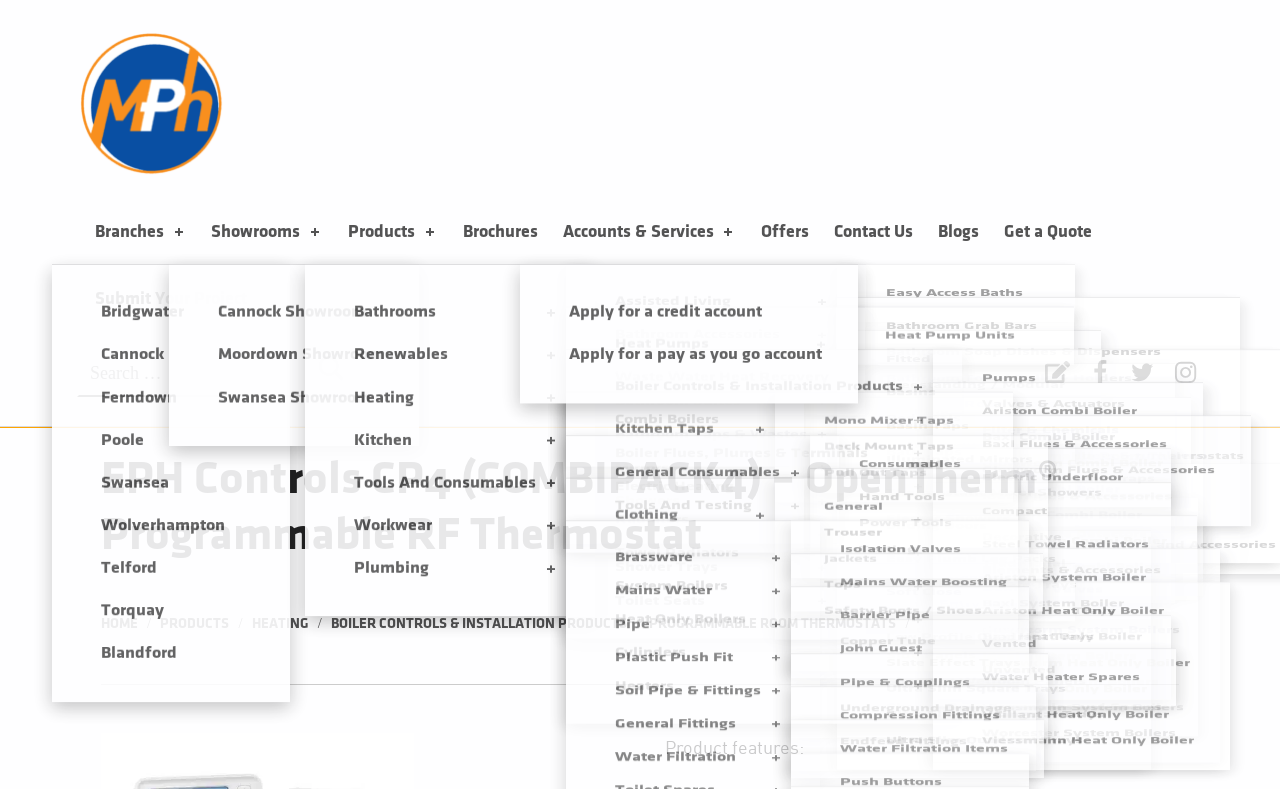Refer to the image and answer the question with as much detail as possible: What is the temperature range of the product?

I found this answer by looking at the static text 'Product features:' which is followed by a list of features, one of which is '5-35°C Temperature range'.